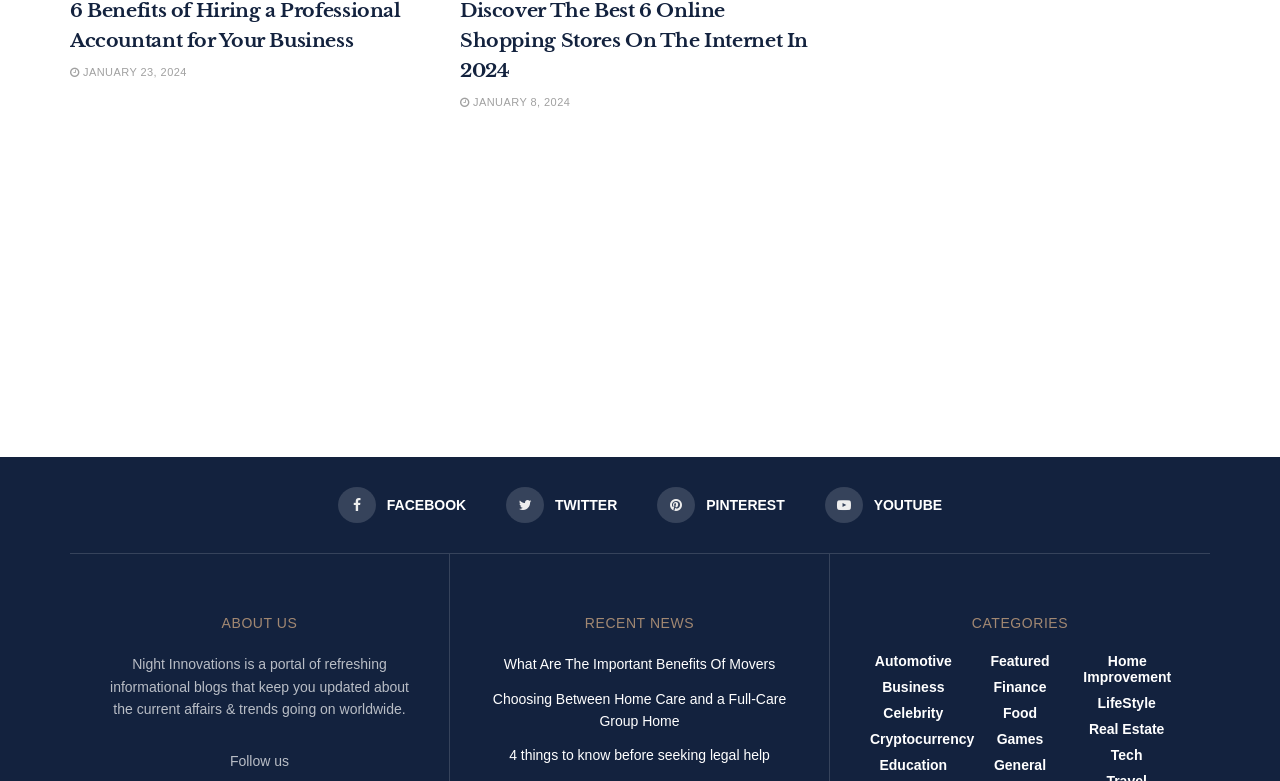How many categories are available on the website?
Please provide a comprehensive answer based on the information in the image.

The categories are listed at the bottom of the webpage, and there are 14 categories available, which are Automotive, Business, Celebrity, Cryptocurrency, Education, Featured, Finance, Food, Games, General, Home Improvement, LifeStyle, Real Estate, and Tech.